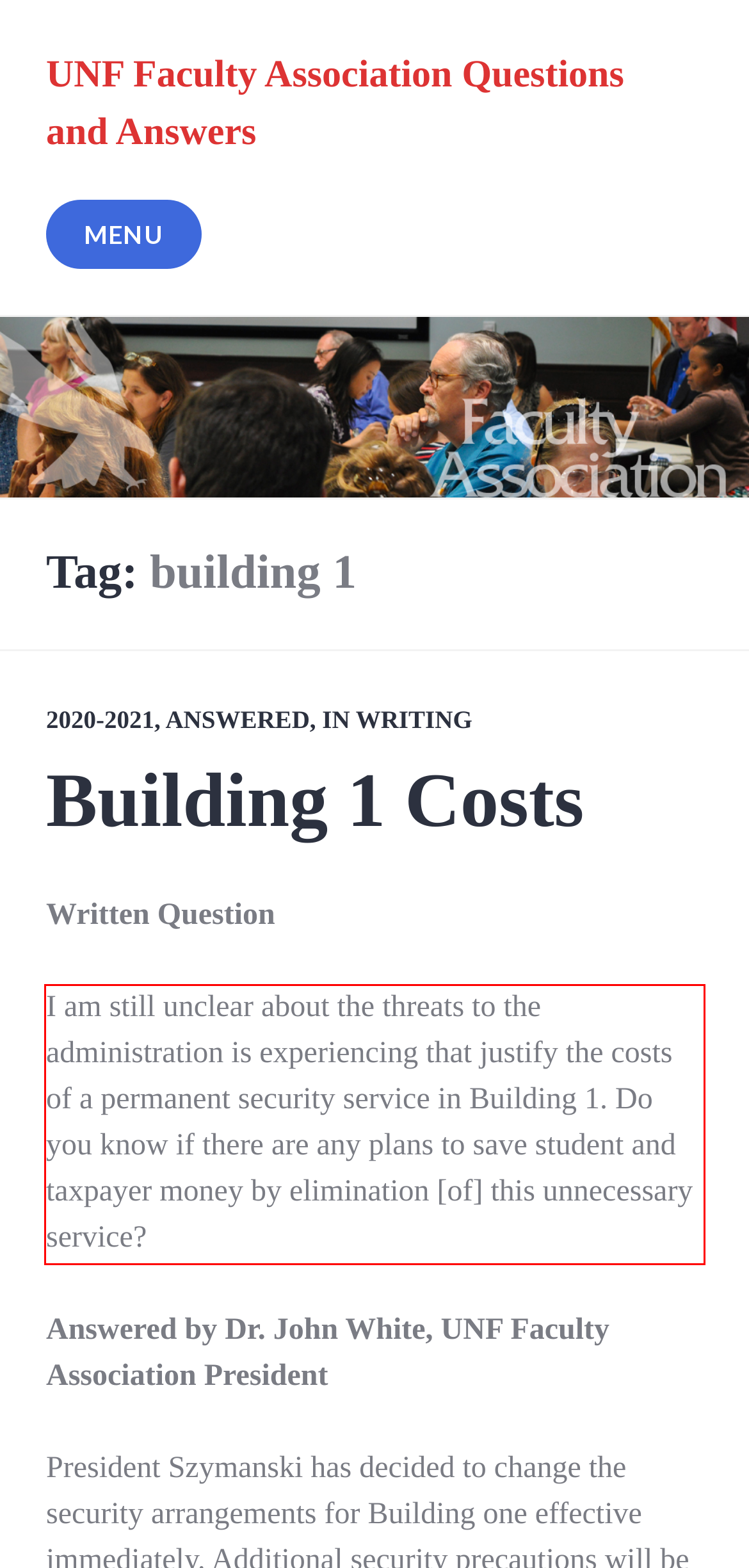Given the screenshot of the webpage, identify the red bounding box, and recognize the text content inside that red bounding box.

I am still unclear about the threats to the administration is experiencing that justify the costs of a permanent security service in Building 1. Do you know if there are any plans to save student and taxpayer money by elimination [of] this unnecessary service?